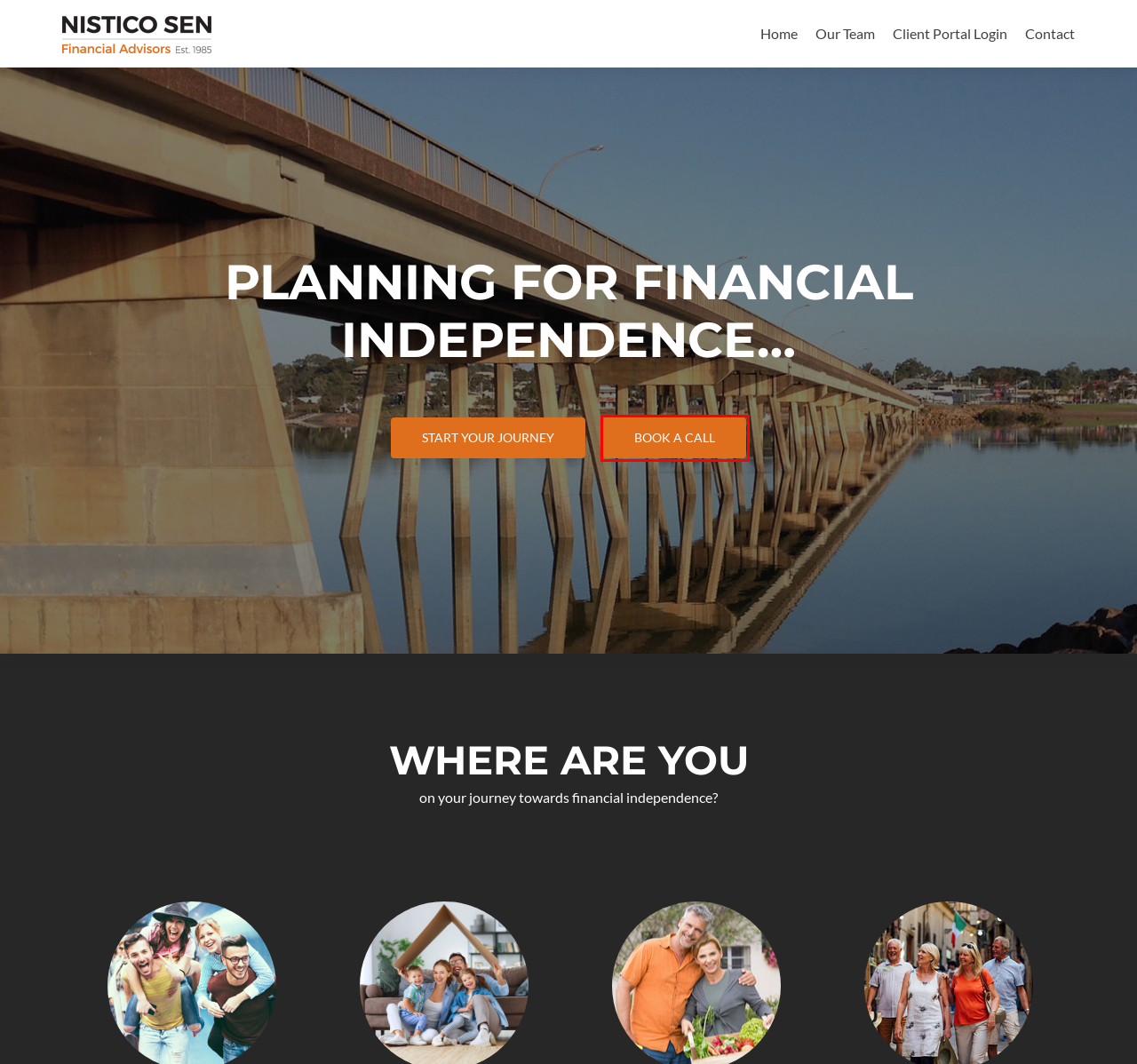Take a look at the provided webpage screenshot featuring a red bounding box around an element. Select the most appropriate webpage description for the page that loads after clicking on the element inside the red bounding box. Here are the candidates:
A. Contact
B. Maurice Nistico
C. Got Commitments | Nistico Sen Financial Advisors
D. Privacy Statement | Nistico Sen Financial Advisors
E. Retired | Nistico Sen Financial Advisors
F. Credits | Nistico Sen Financial Advisors
G. Just Starting Out | Nistico Sen Financial Advisors
H. Thinking About Retirement | Nistico Sen Financial Advisors

A